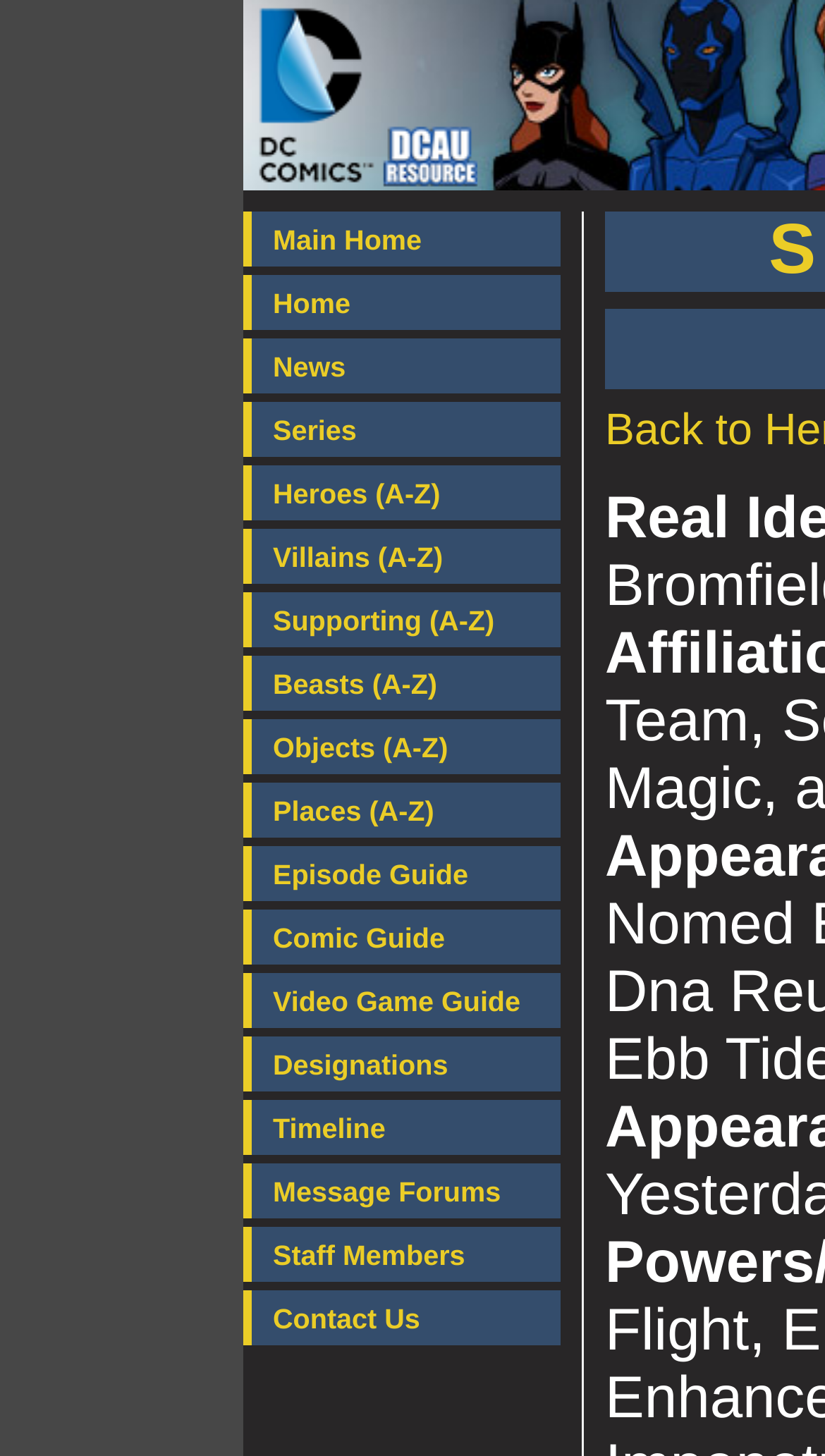Show the bounding box coordinates for the HTML element as described: "Timeline".

[0.295, 0.755, 0.679, 0.793]